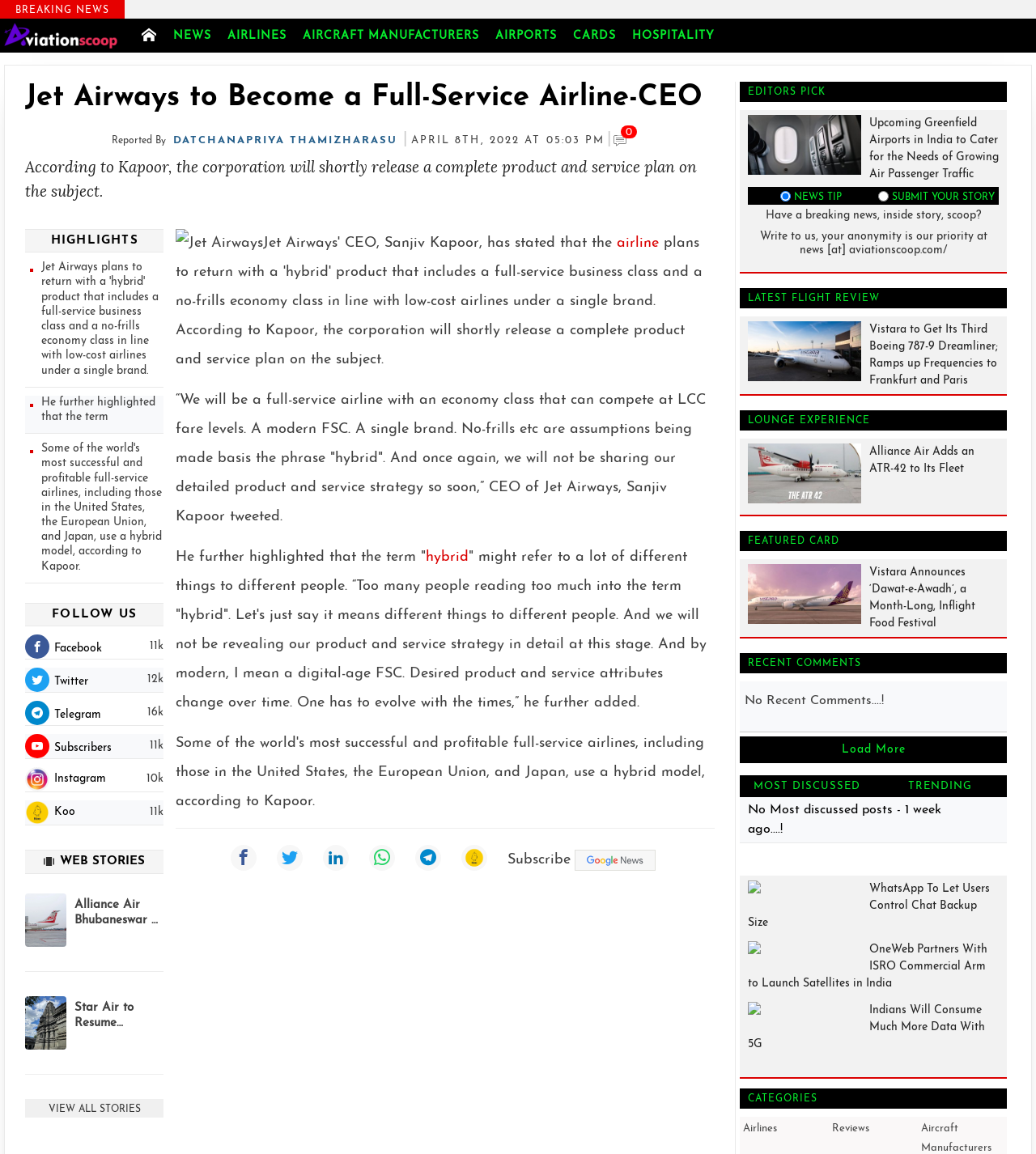Can you find the bounding box coordinates for the element to click on to achieve the instruction: "Click on the 'NEWS' link"?

[0.159, 0.016, 0.212, 0.046]